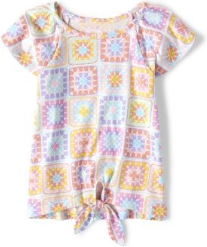Where is the factory that produced this top located?
Look at the image and answer with only one word or phrase.

Bangladesh